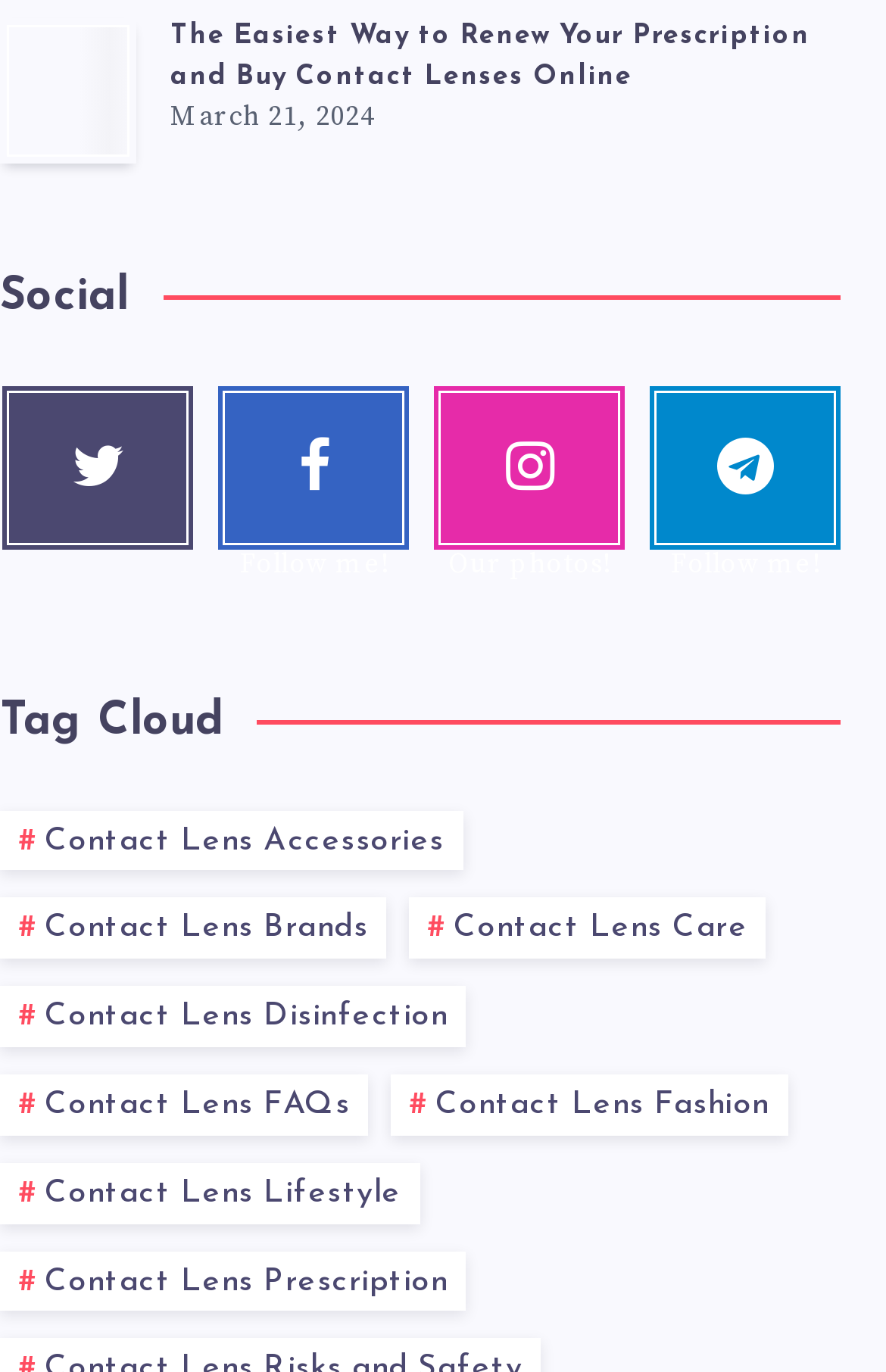Could you indicate the bounding box coordinates of the region to click in order to complete this instruction: "Follow on Instagram".

[0.491, 0.282, 0.705, 0.401]